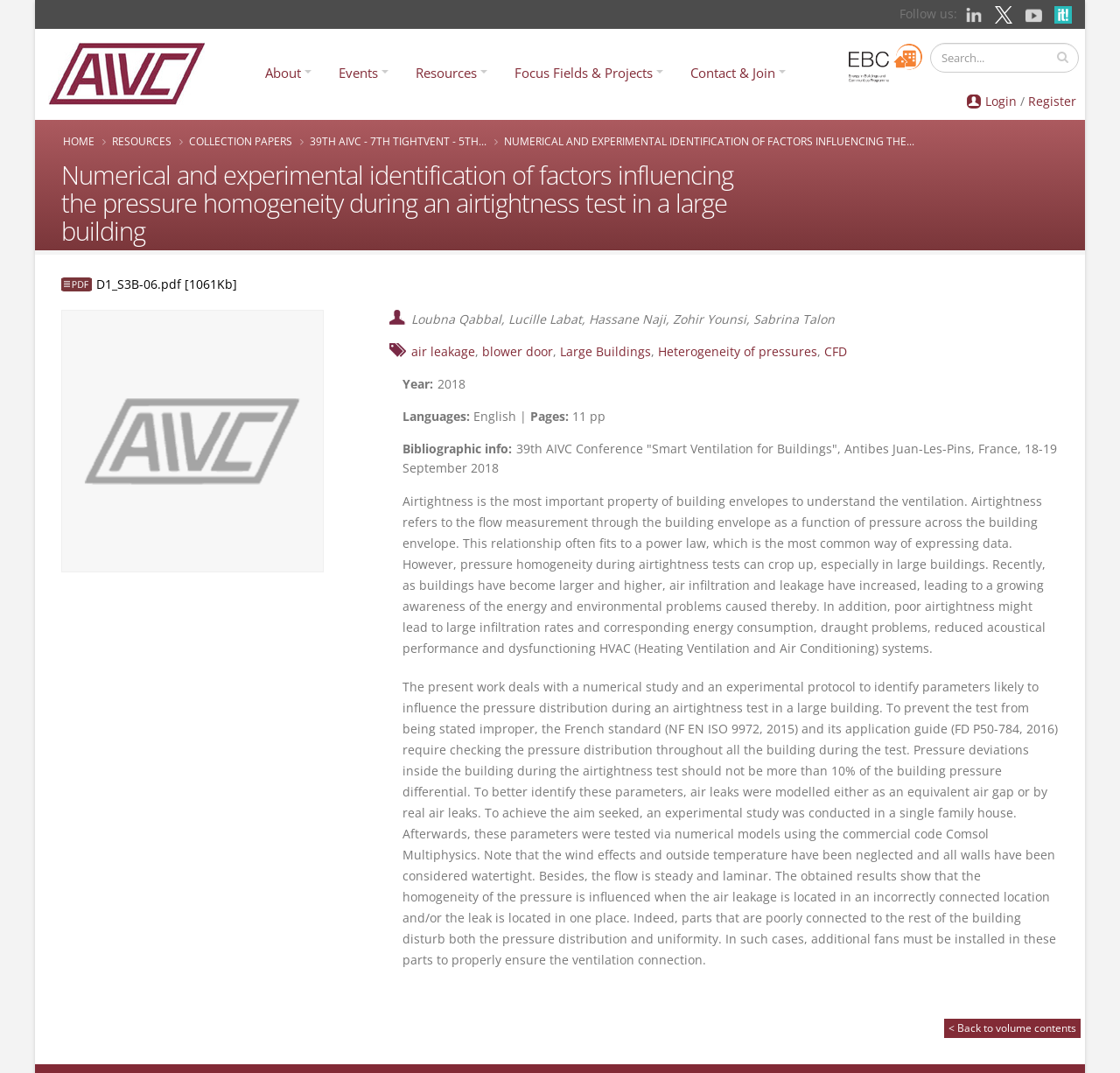Given the element description: "Heterogeneity of pressures", predict the bounding box coordinates of the UI element it refers to, using four float numbers between 0 and 1, i.e., [left, top, right, bottom].

[0.588, 0.32, 0.73, 0.335]